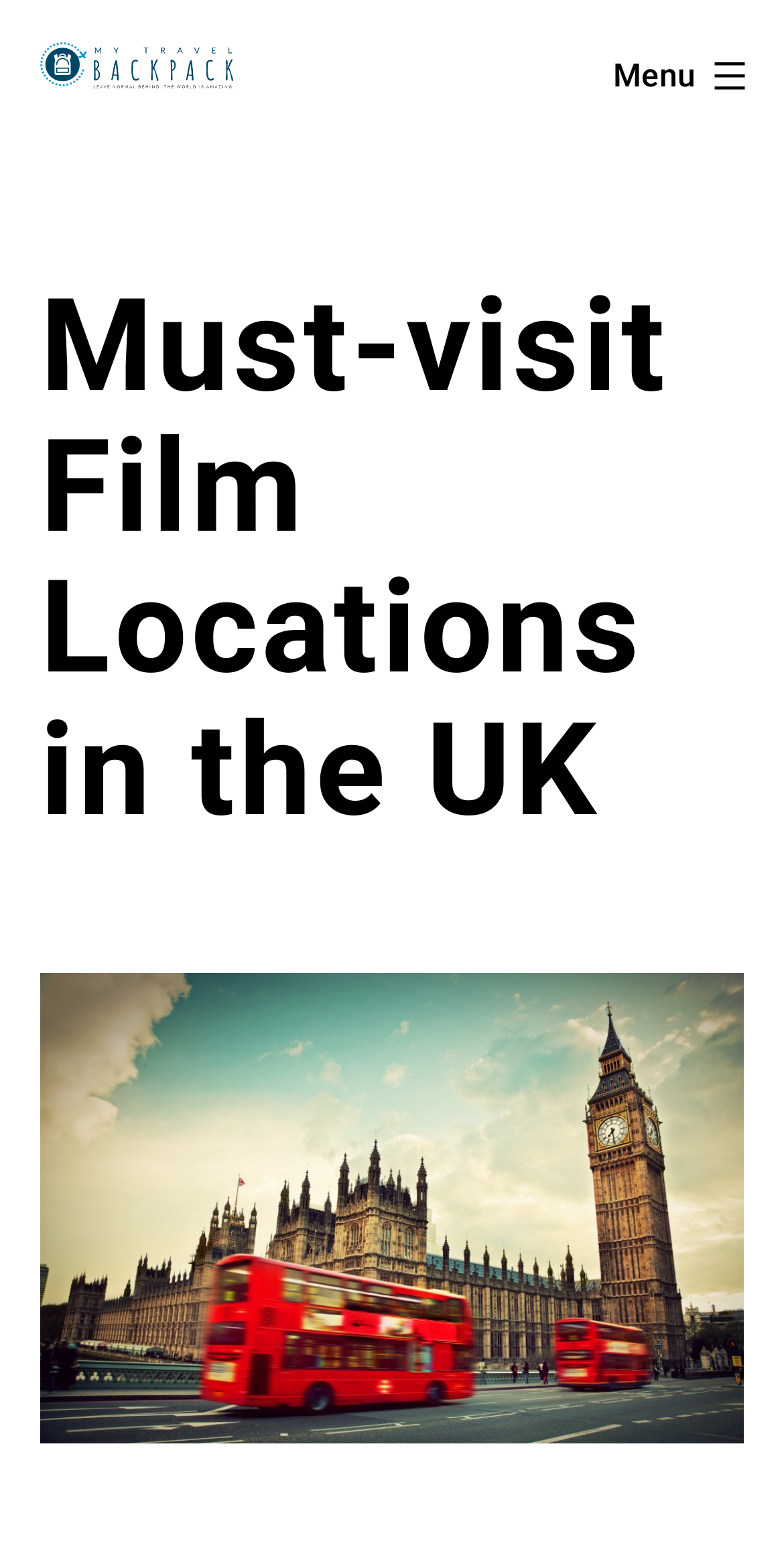Describe all the key features and sections of the webpage thoroughly.

The webpage is about exploring popular filming sites in the United Kingdom. At the top left corner, there is a "Skip to content" link, followed by the "My Travel Backpack" logo, which is an image. Next to the logo, there is a link with the same text, "My Travel Backpack". On the top right corner, there is a "Menu" button that controls a primary menu list.

Below the top navigation, there is a main header section that spans almost the entire width of the page. The header section contains a heading that reads "Must-visit Film Locations in the UK". Below the heading, there is a large figure that takes up most of the page's width, containing an image of London, UK.